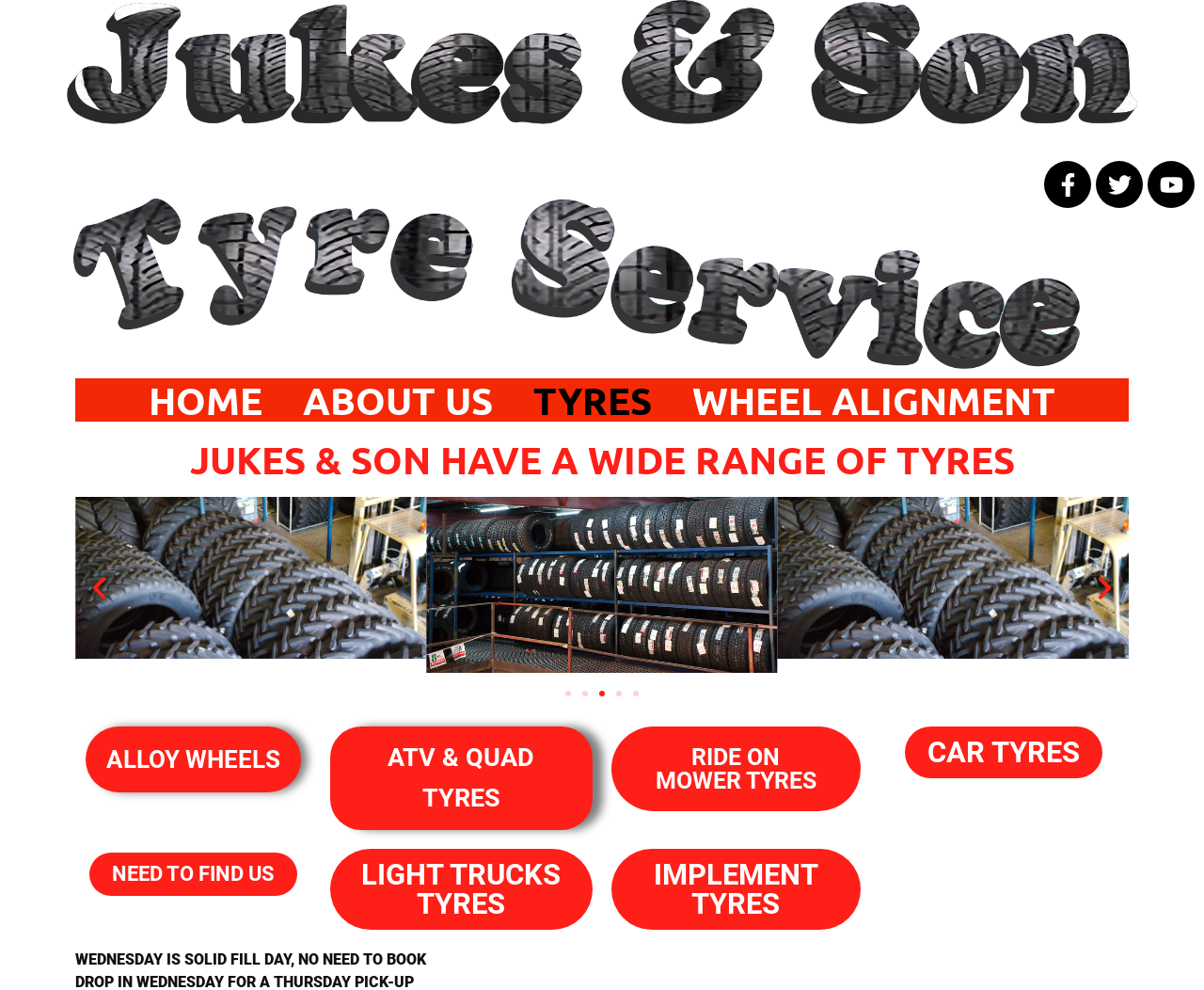Provide the bounding box coordinates for the area that should be clicked to complete the instruction: "Go to the Need to find us page".

[0.074, 0.861, 0.247, 0.905]